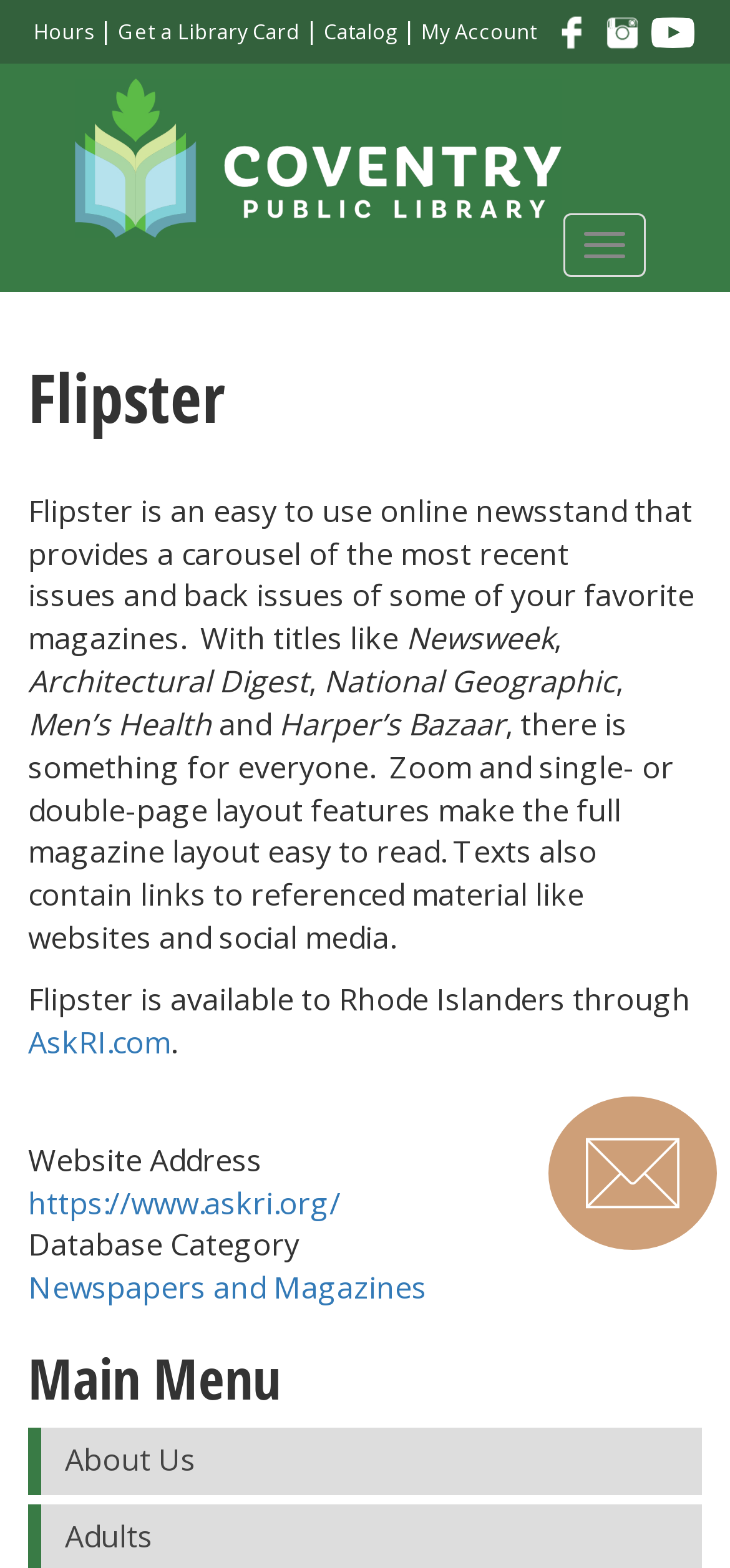Please provide the bounding box coordinate of the region that matches the element description: My Account. Coordinates should be in the format (top-left x, top-left y, bottom-right x, bottom-right y) and all values should be between 0 and 1.

[0.577, 0.011, 0.736, 0.029]